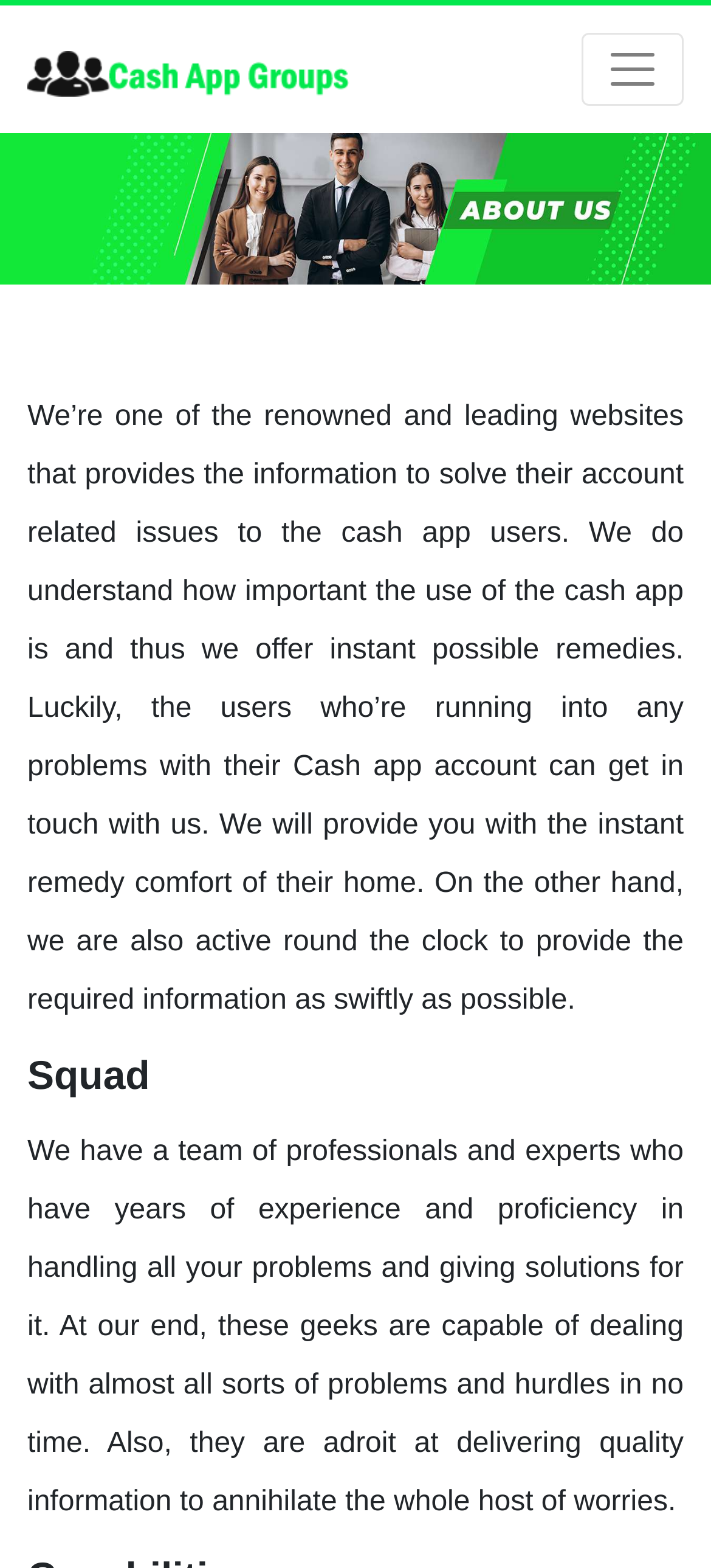Bounding box coordinates are specified in the format (top-left x, top-left y, bottom-right x, bottom-right y). All values are floating point numbers bounded between 0 and 1. Please provide the bounding box coordinate of the region this sentence describes: aria-label="Toggle navigation"

[0.818, 0.021, 0.962, 0.067]